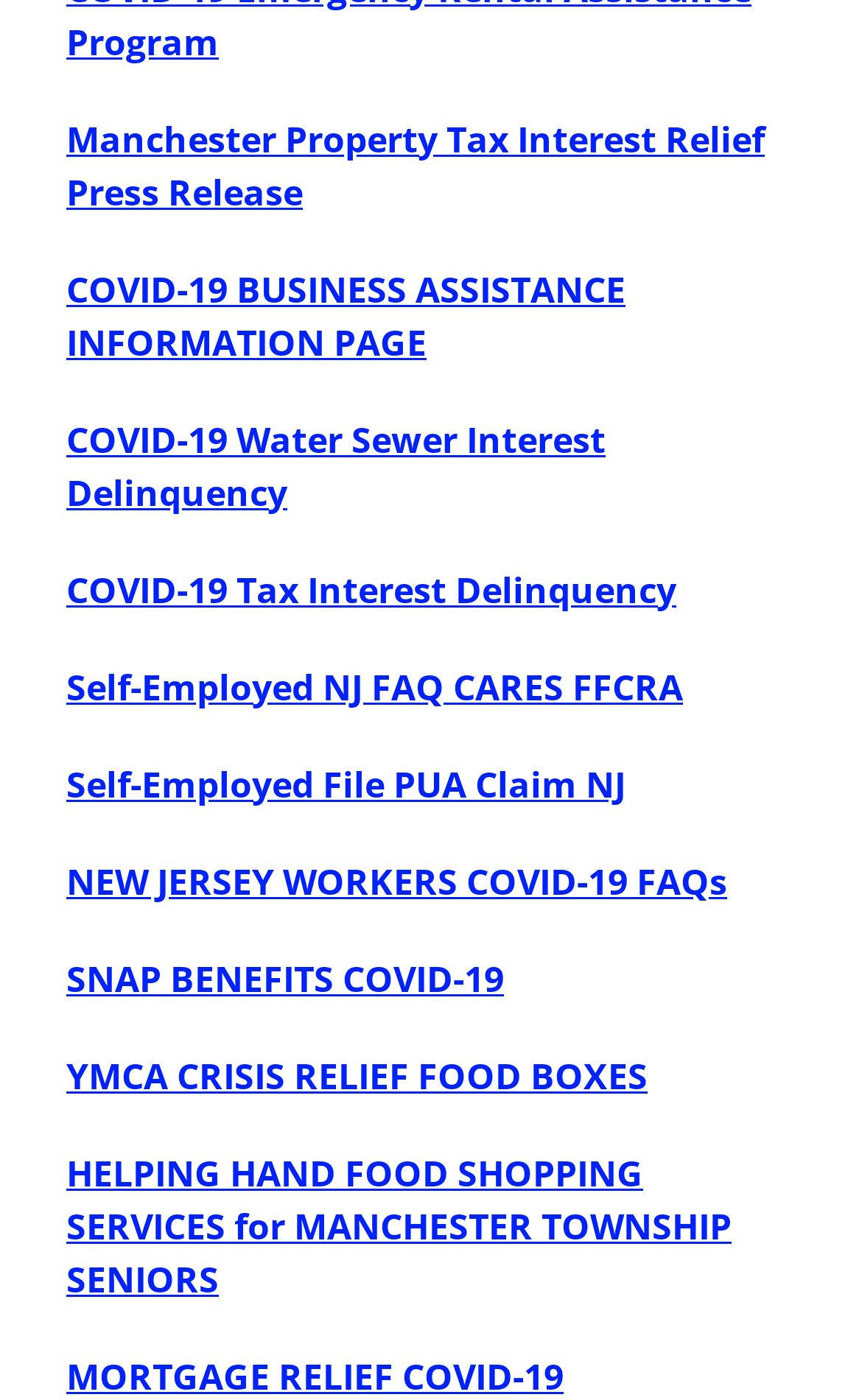Find the bounding box coordinates for the UI element that matches this description: "SNAP BENEFITS COVID-19".

[0.077, 0.681, 0.585, 0.716]